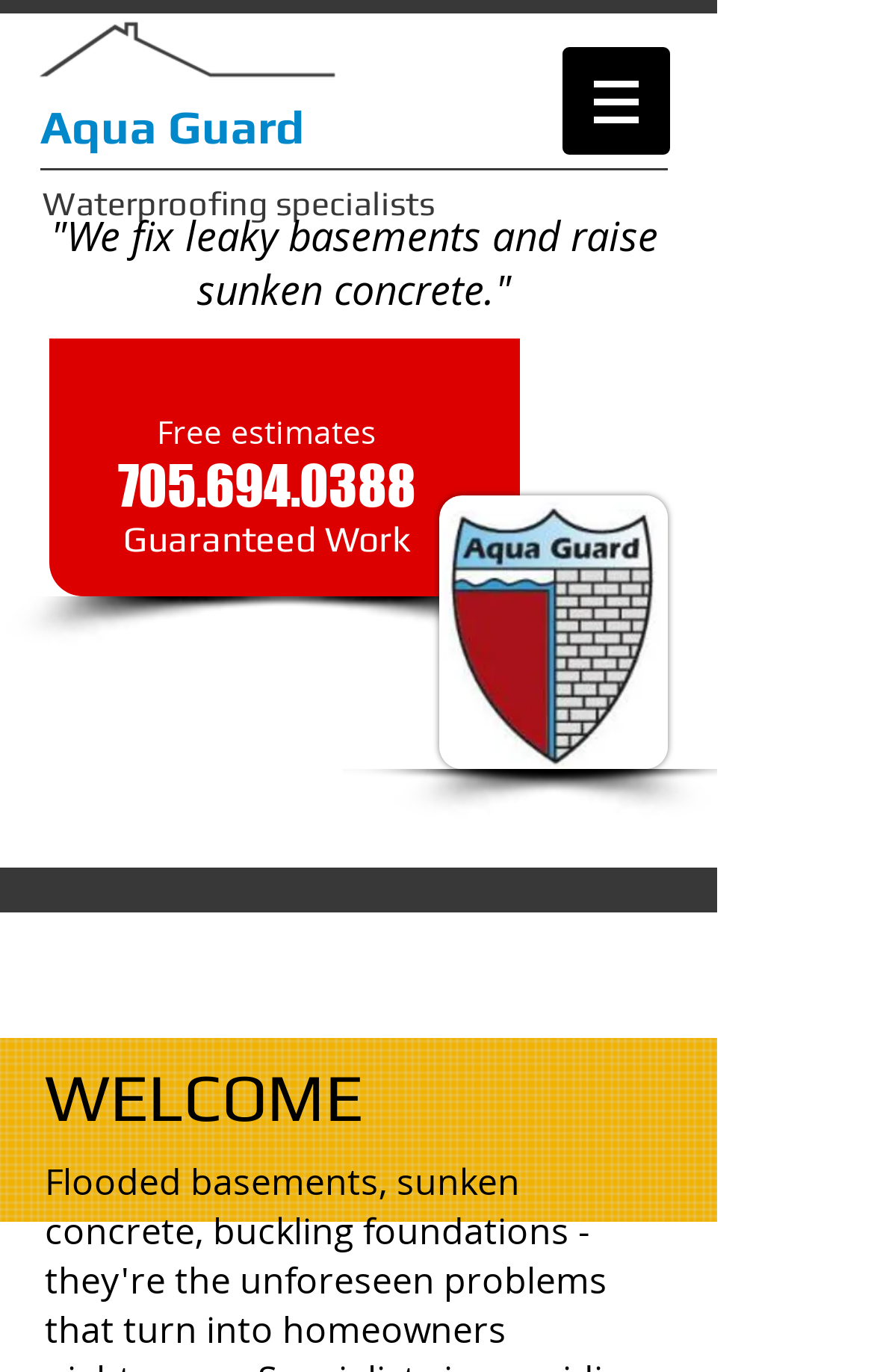Find the bounding box coordinates for the element described here: "aria-label="Toggle Menu"".

None